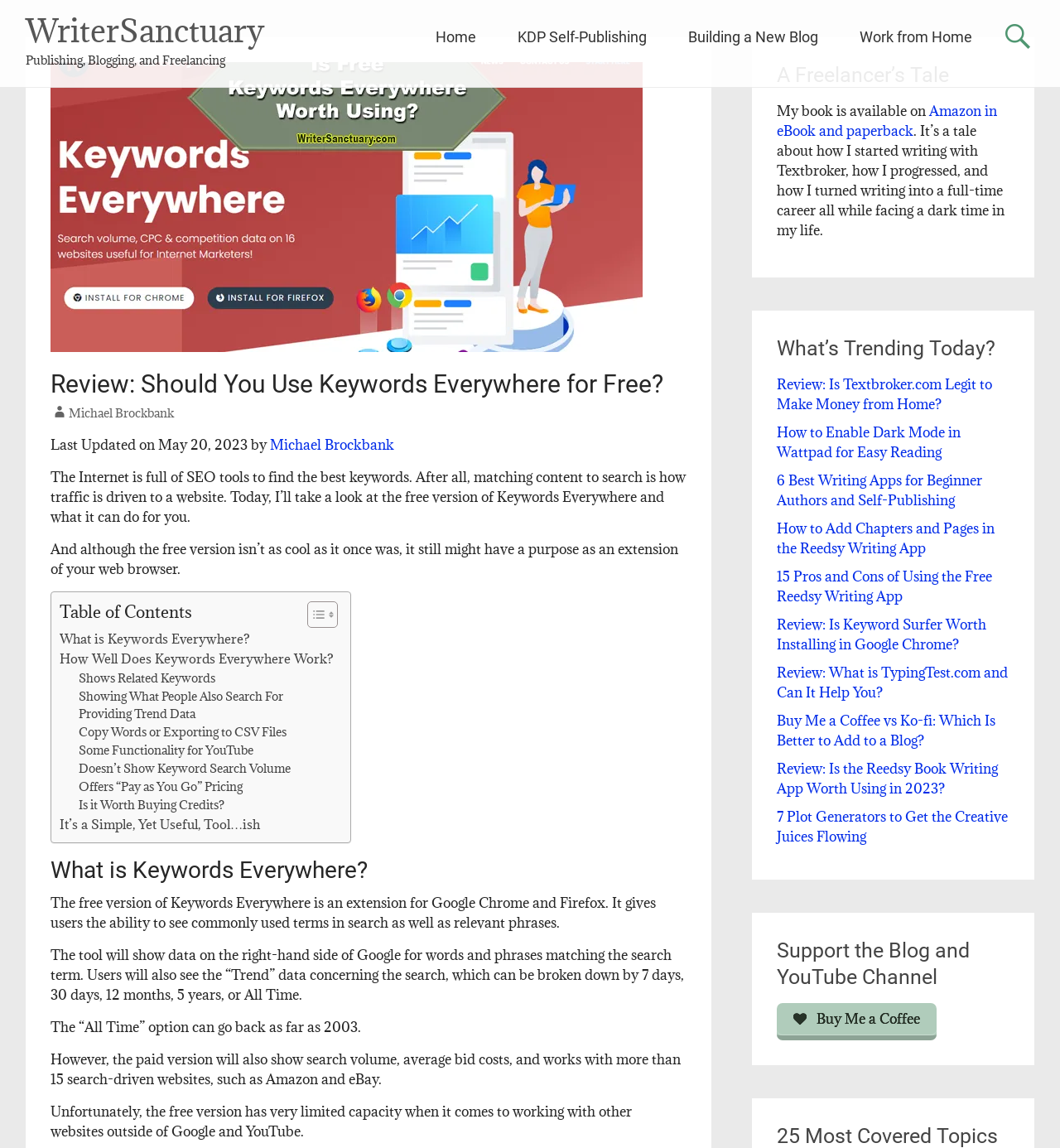Please specify the bounding box coordinates of the clickable region to carry out the following instruction: "Learn more about 'What is Keywords Everywhere?'". The coordinates should be four float numbers between 0 and 1, in the format [left, top, right, bottom].

[0.056, 0.548, 0.236, 0.565]